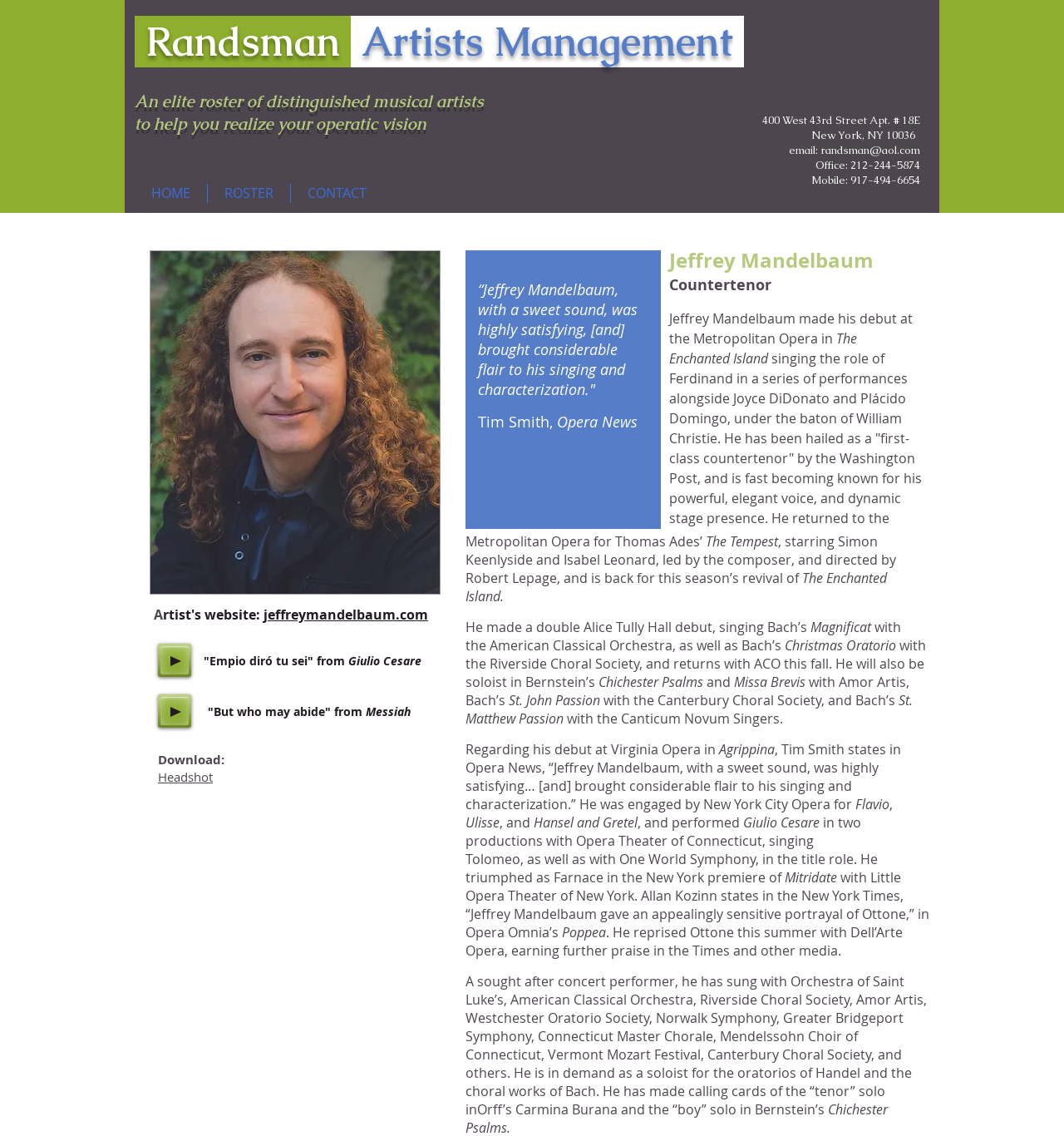Predict the bounding box coordinates of the UI element that matches this description: "randsman@aol.com". The coordinates should be in the format [left, top, right, bottom] with each value between 0 and 1.

[0.771, 0.126, 0.865, 0.138]